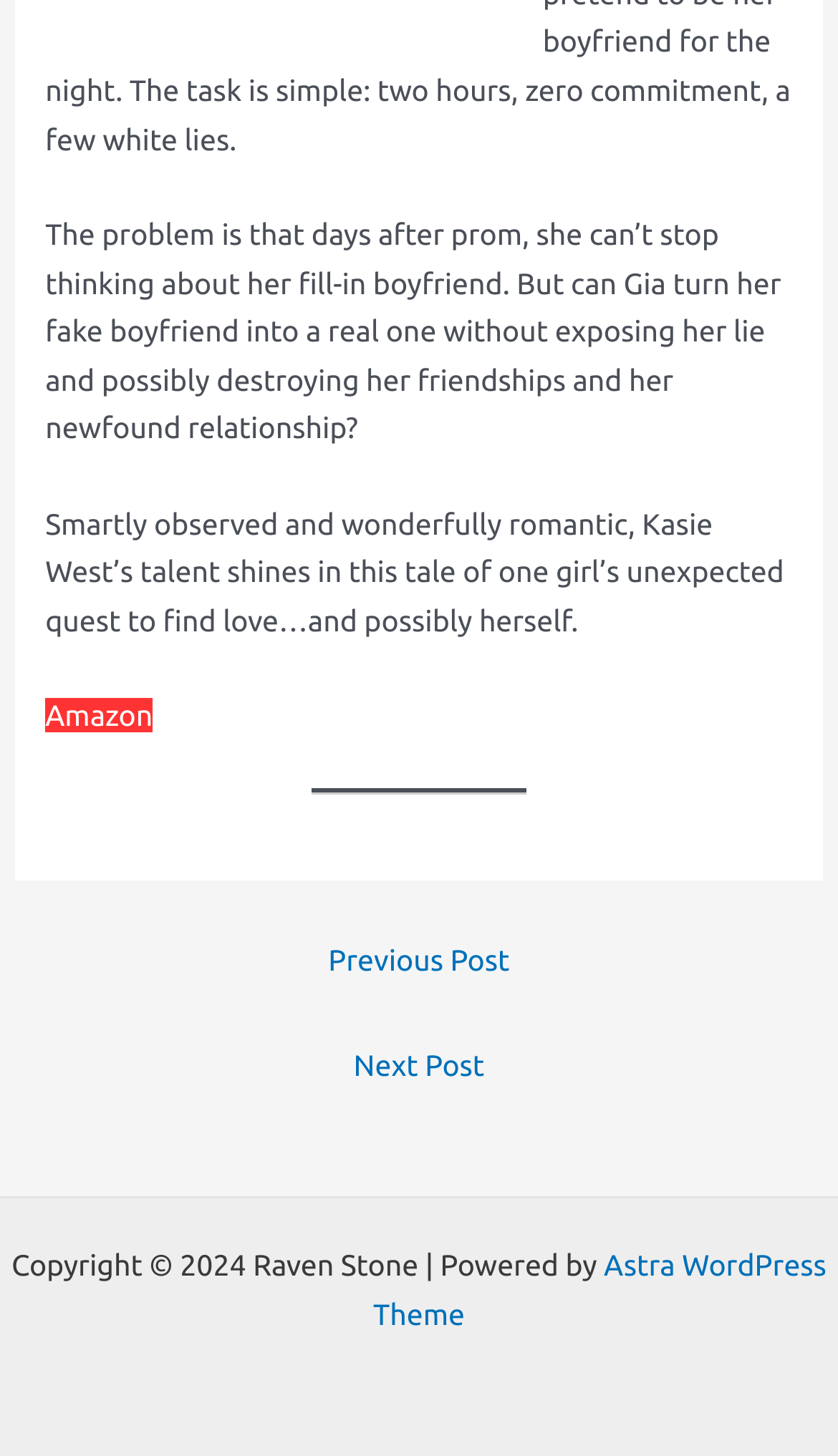Using the details in the image, give a detailed response to the question below:
What is the theme of the book?

The text describes the book as 'wonderfully romantic', indicating that the theme of the book is romance.